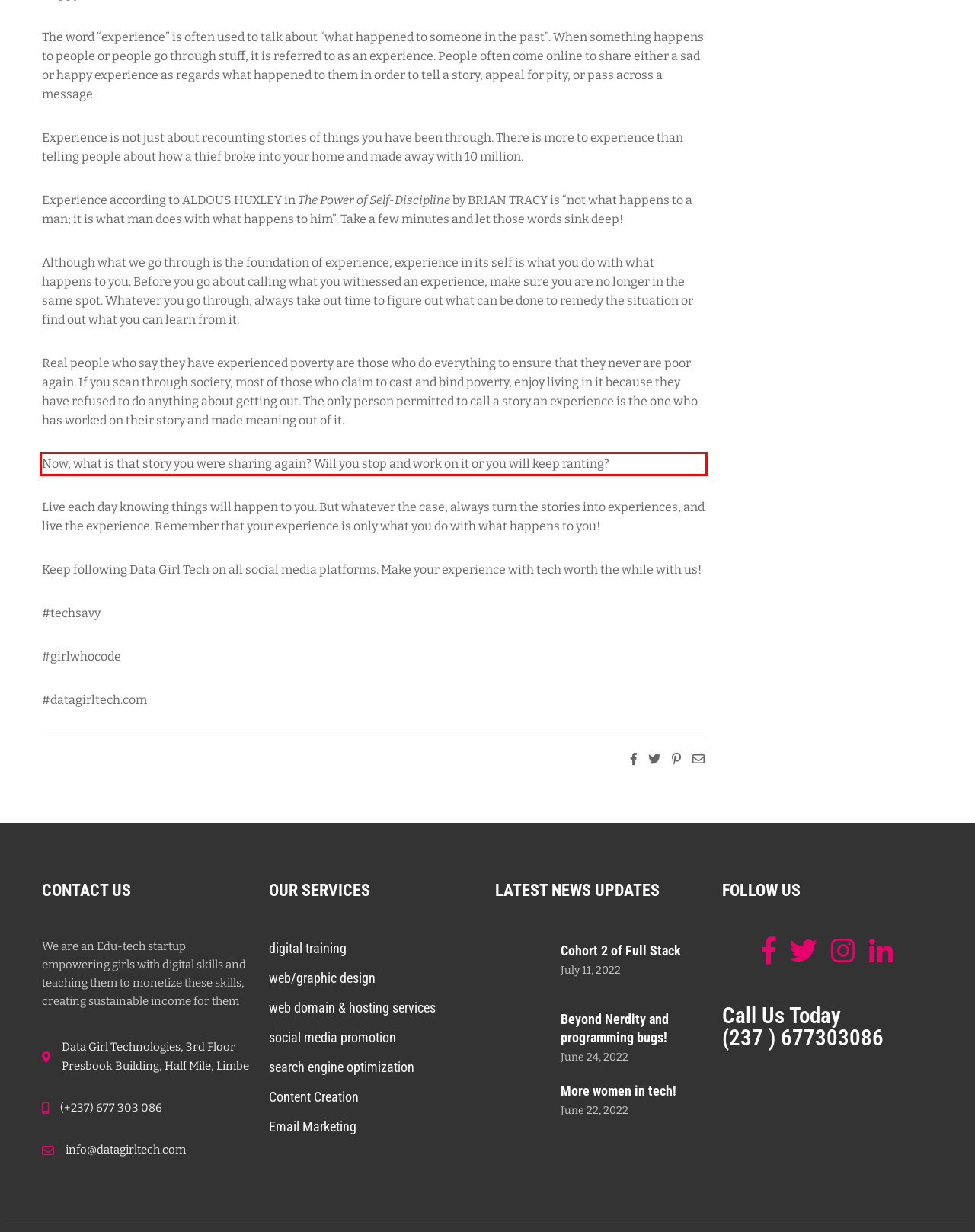Observe the screenshot of the webpage that includes a red rectangle bounding box. Conduct OCR on the content inside this red bounding box and generate the text.

Now, what is that story you were sharing again? Will you stop and work on it or you will keep ranting?